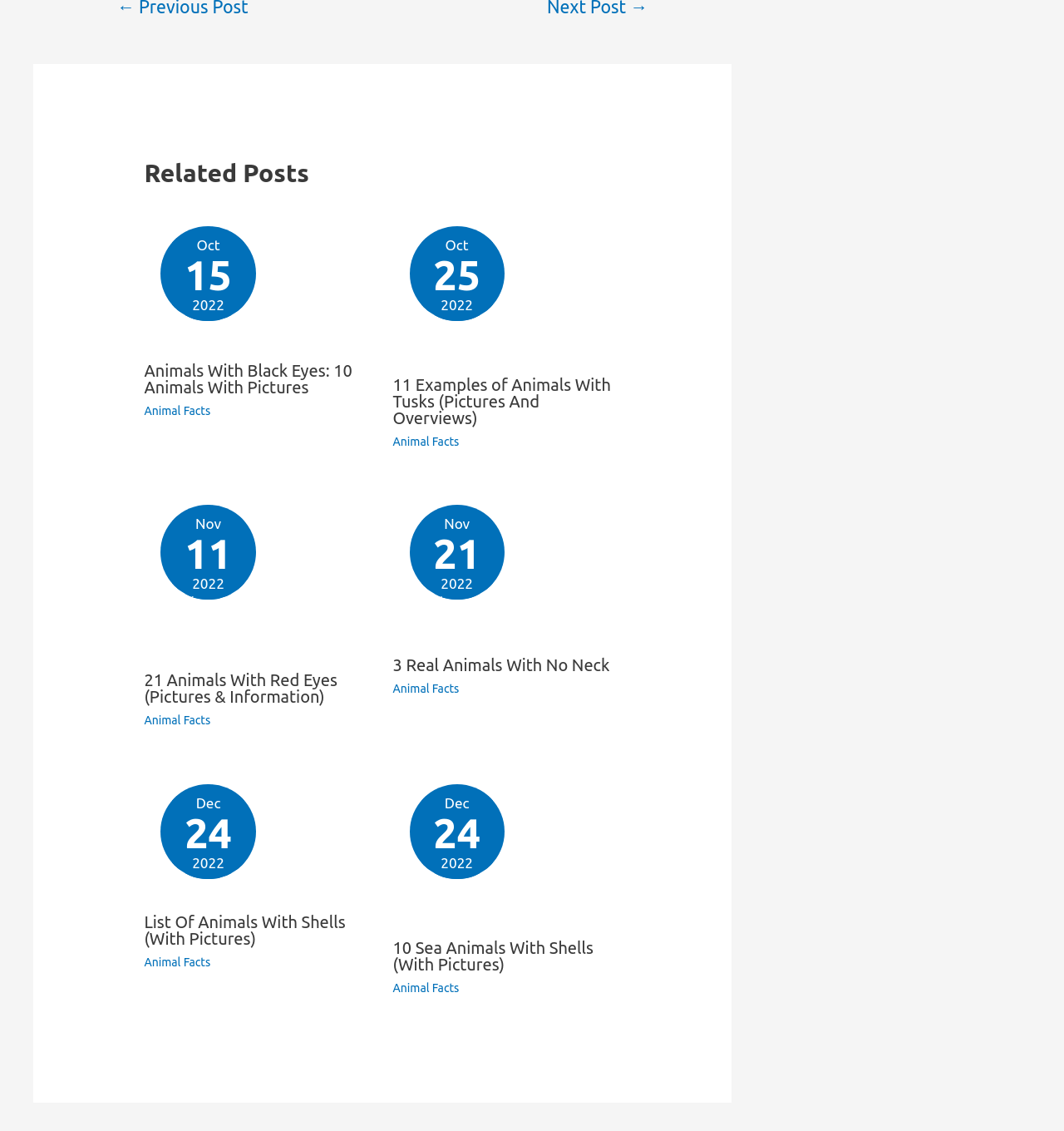Locate the bounding box coordinates for the element described below: "alt="animals without necks"". The coordinates must be four float values between 0 and 1, formatted as [left, top, right, bottom].

[0.369, 0.489, 0.583, 0.506]